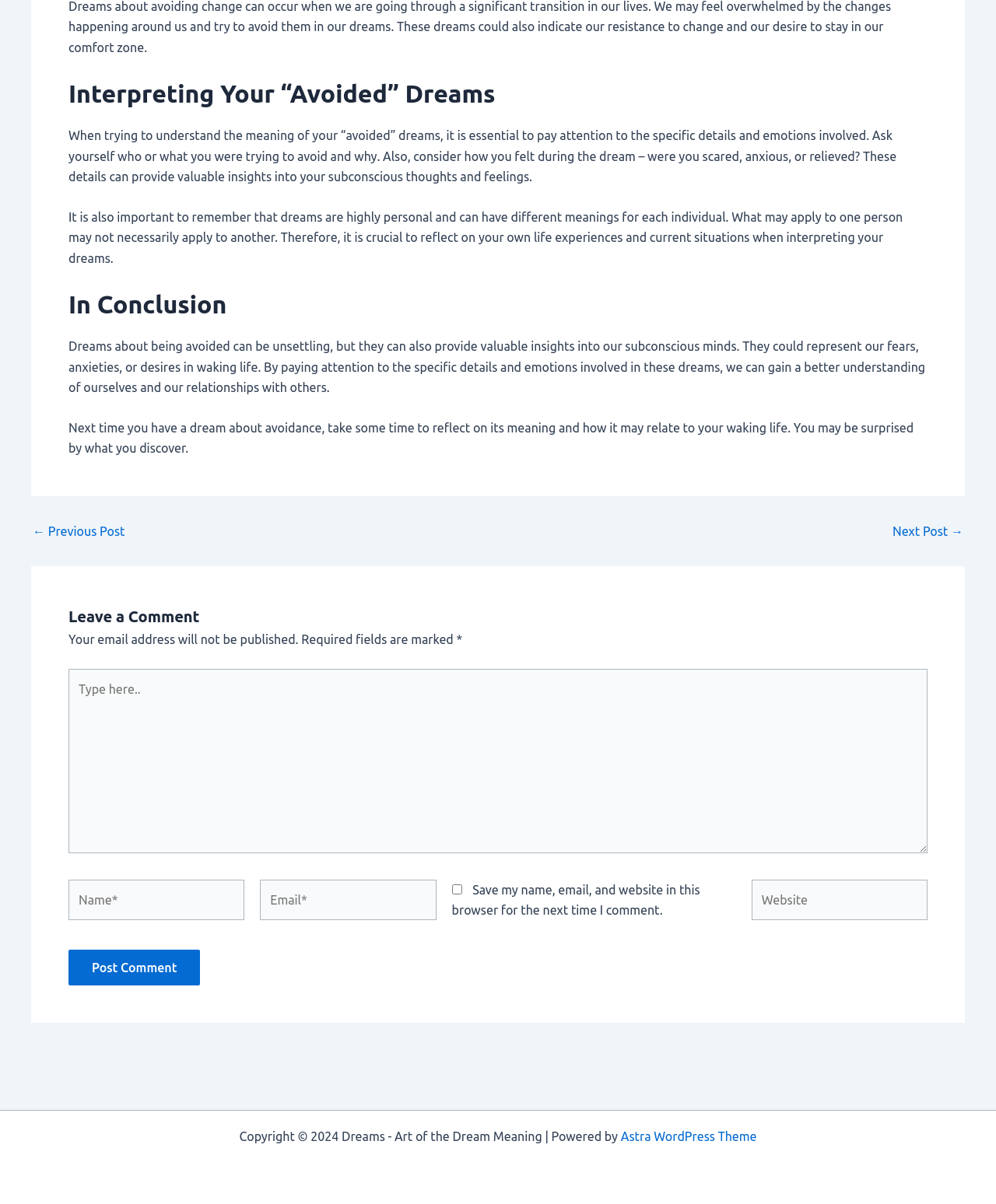Respond with a single word or phrase to the following question: What is the main topic of this webpage?

Interpreting avoided dreams